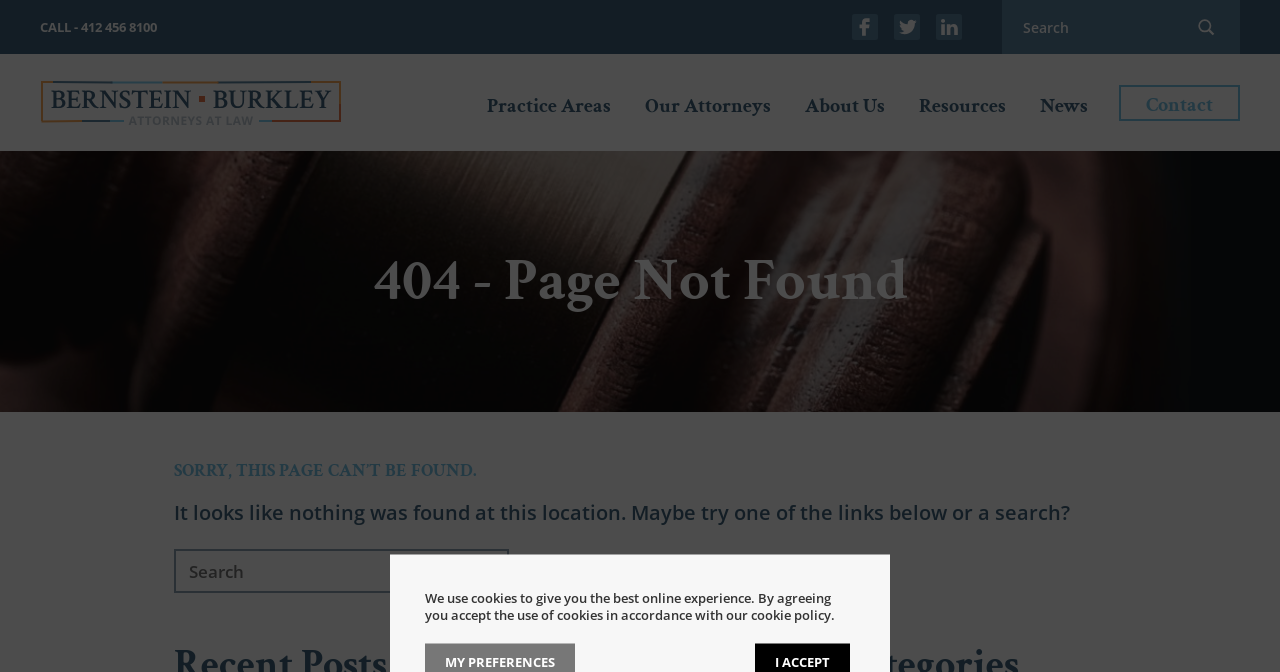Using the information in the image, give a detailed answer to the following question: How many navigation links are there?

I counted the number of link elements under the 'Main Navigation' element, which are Practice Areas, Our Attorneys, About Us, Resources, News, and Contact, located at the top of the page.